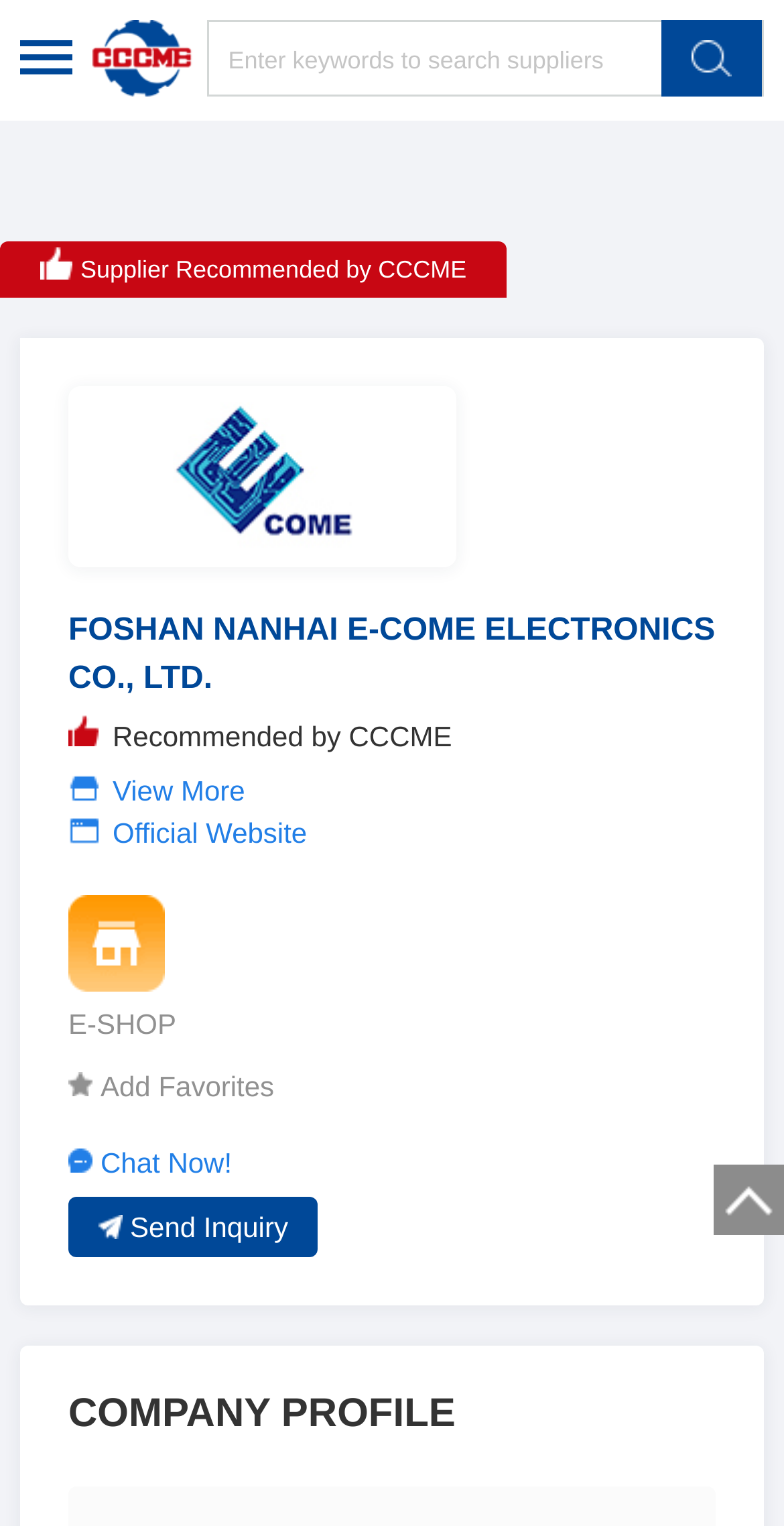Highlight the bounding box of the UI element that corresponds to this description: "Send Inquiry".

[0.087, 0.784, 0.405, 0.824]